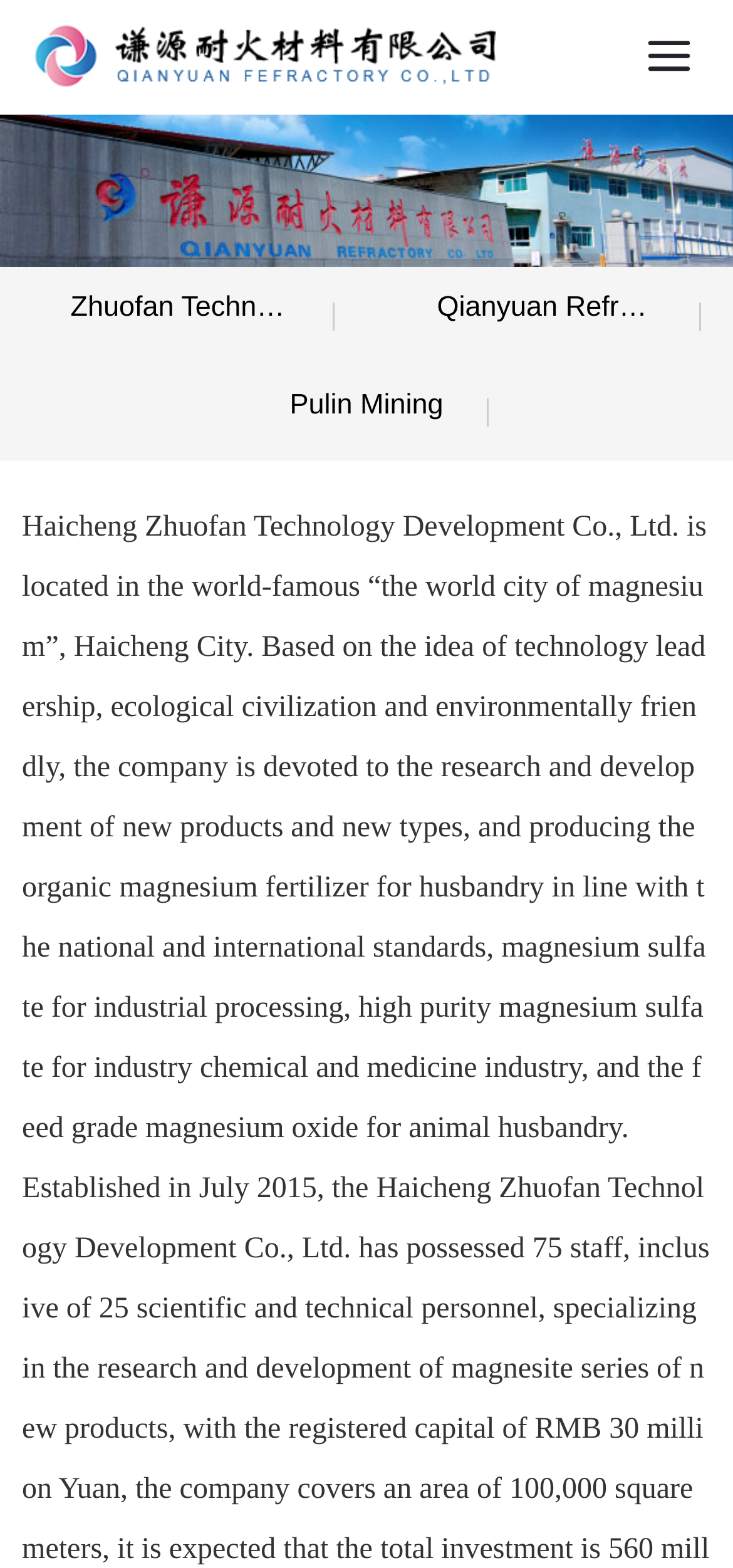Answer the following in one word or a short phrase: 
What is the company name?

Qianyuan Refractory Co., Ltd.